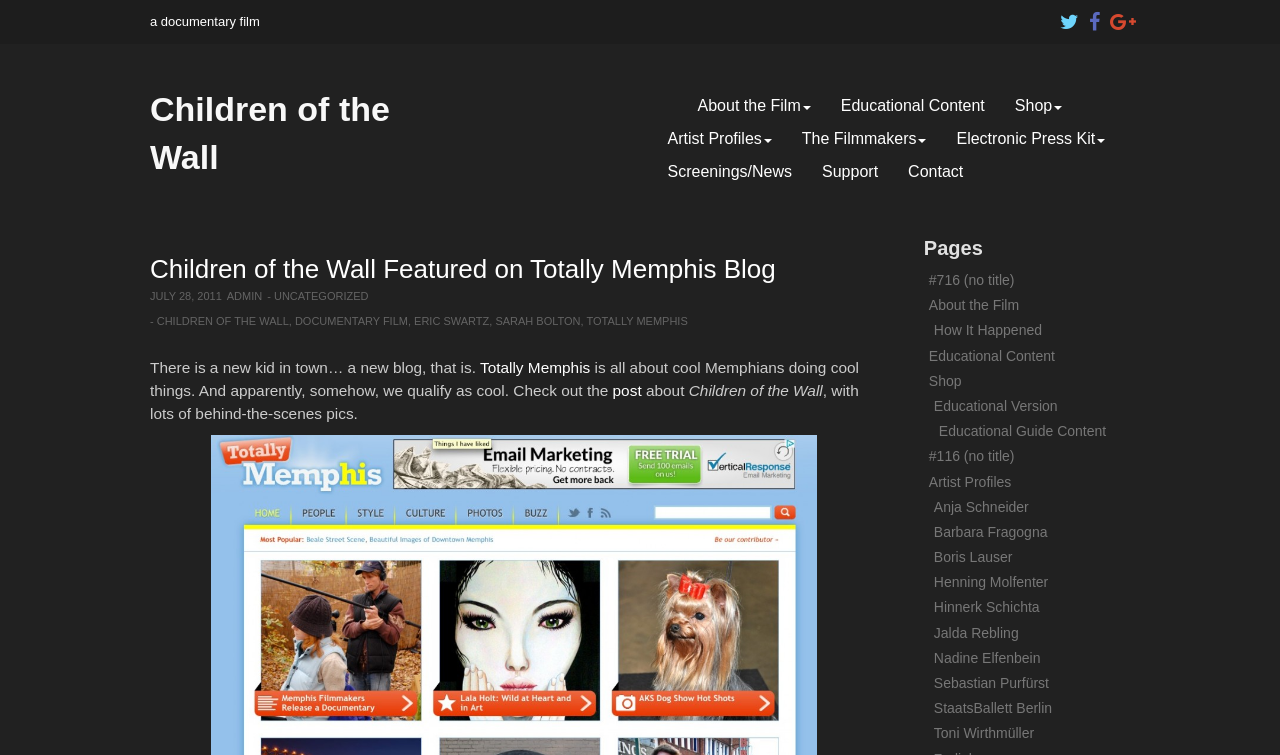Provide the bounding box coordinates of the area you need to click to execute the following instruction: "Read the 'Children of the Wall Featured on Totally Memphis Blog' heading".

[0.117, 0.335, 0.686, 0.378]